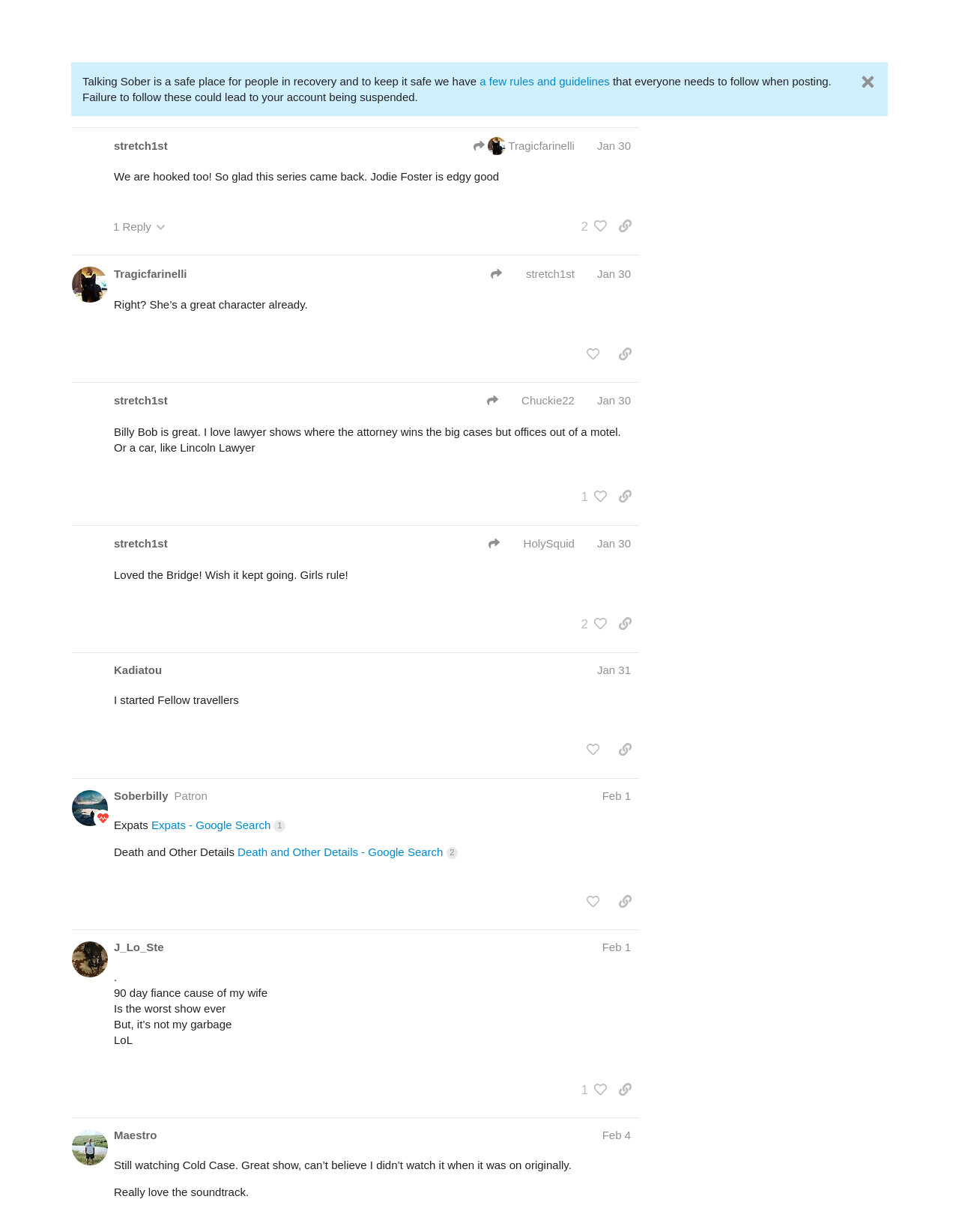Find and extract the text of the primary heading on the webpage.

TV Series’ - What Are We All Watching?